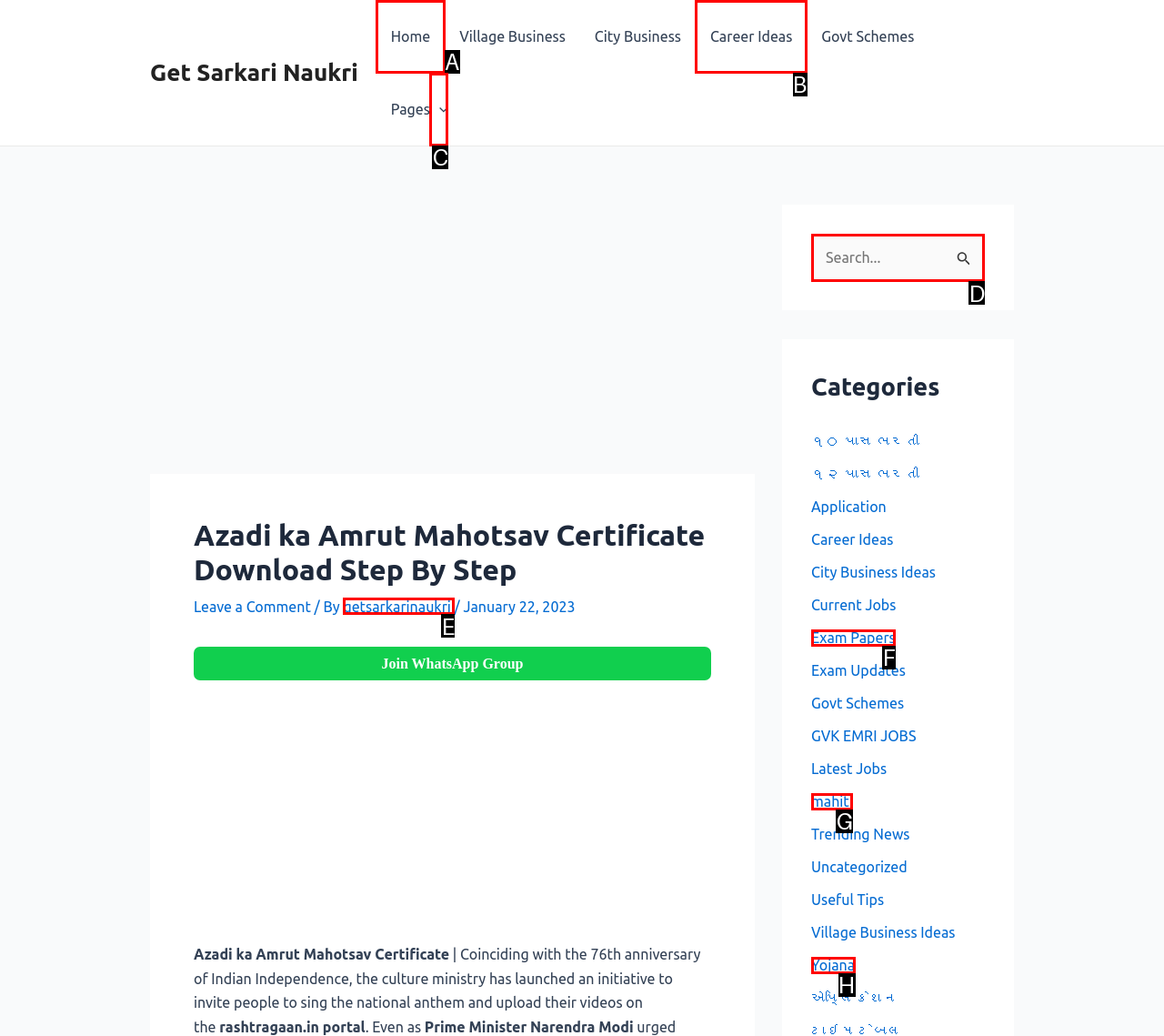Select the appropriate HTML element to click on to finish the task: Search for something.
Answer with the letter corresponding to the selected option.

D